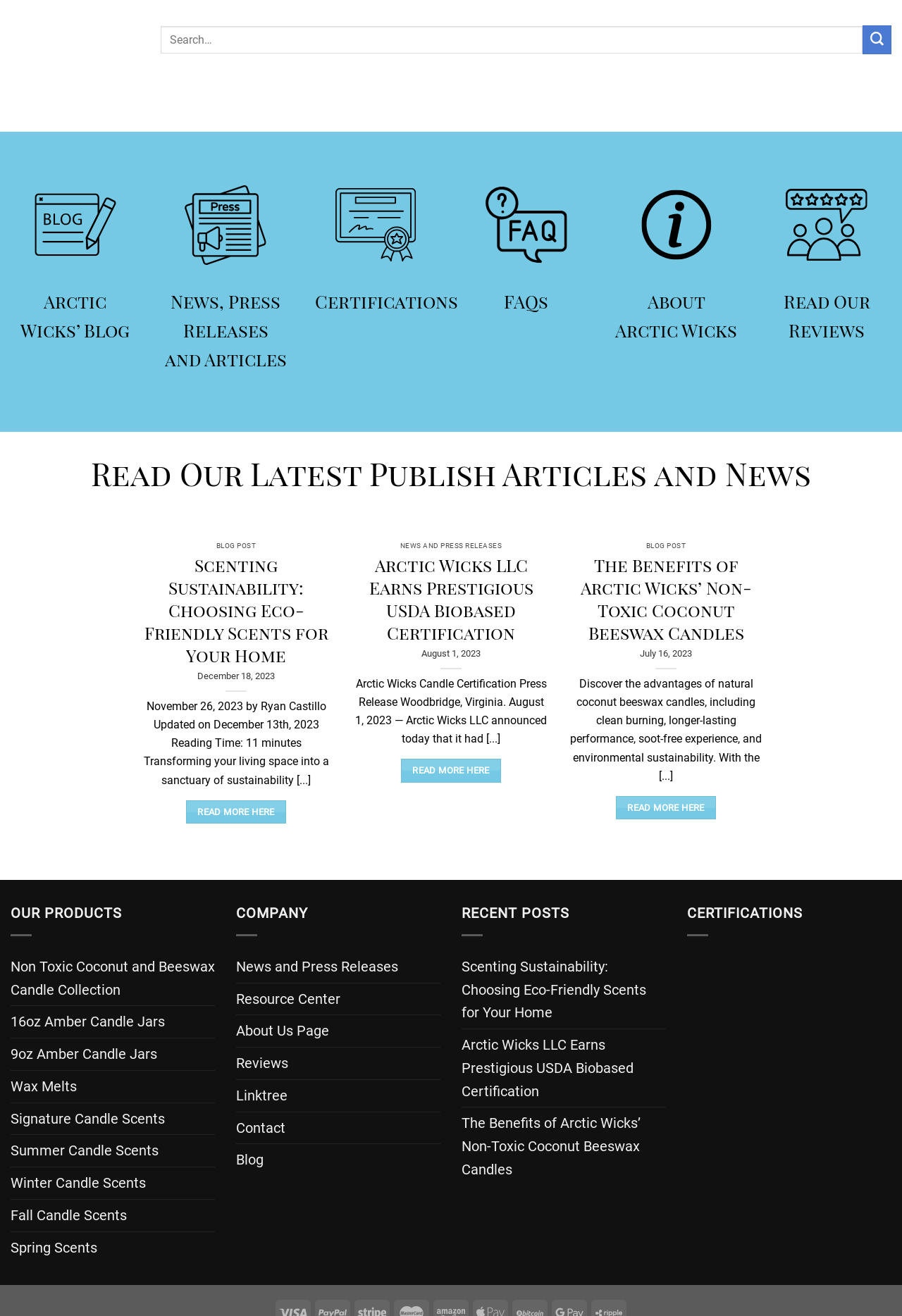Provide the bounding box coordinates in the format (top-left x, top-left y, bottom-right x, bottom-right y). All values are floating point numbers between 0 and 1. Determine the bounding box coordinate of the UI element described as: Contact

[0.262, 0.845, 0.316, 0.869]